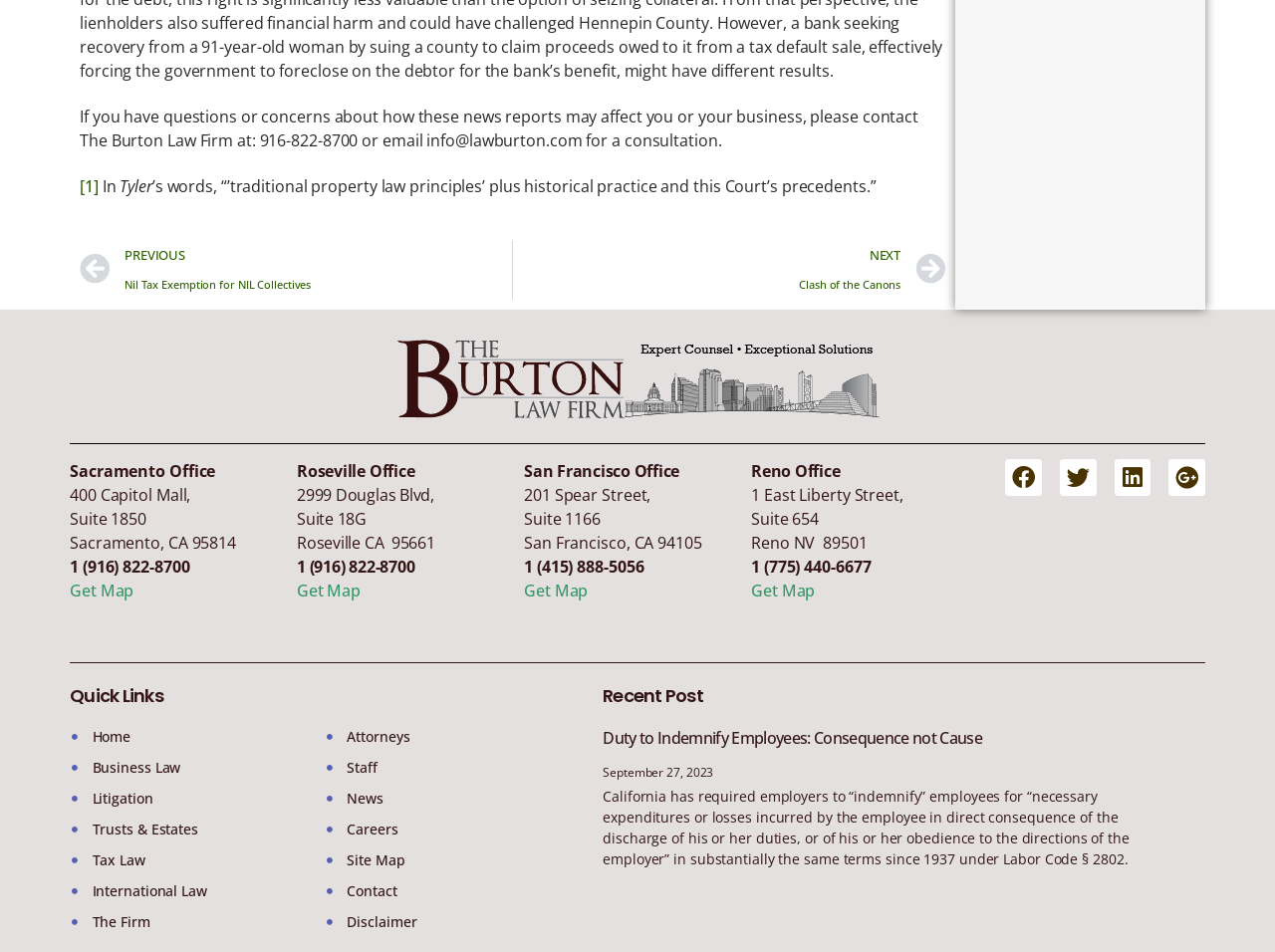Show the bounding box coordinates for the HTML element as described: "Trusts & Estates".

[0.055, 0.86, 0.255, 0.882]